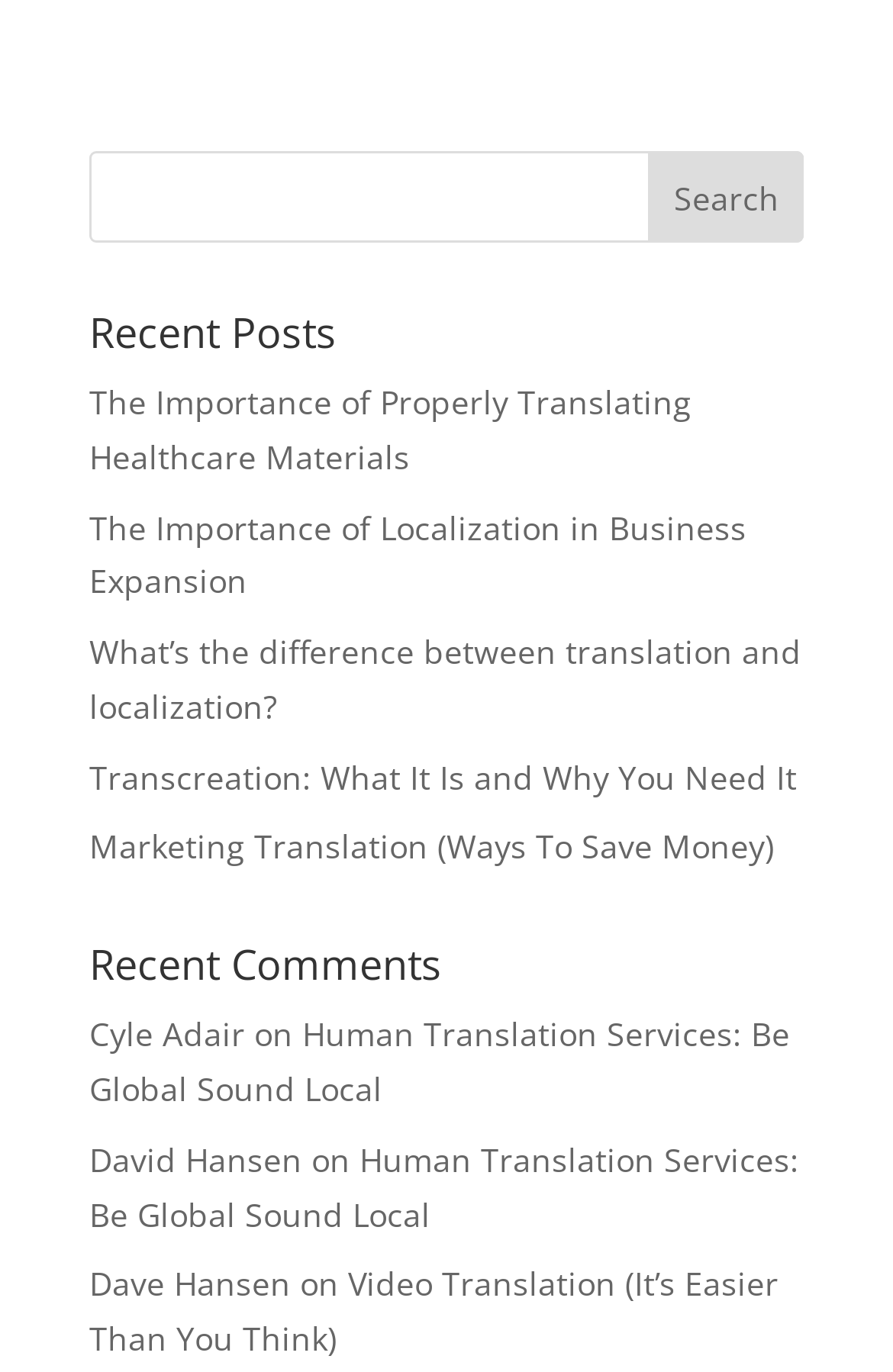Please identify the bounding box coordinates of the clickable area that will fulfill the following instruction: "Share the article". The coordinates should be in the format of four float numbers between 0 and 1, i.e., [left, top, right, bottom].

None